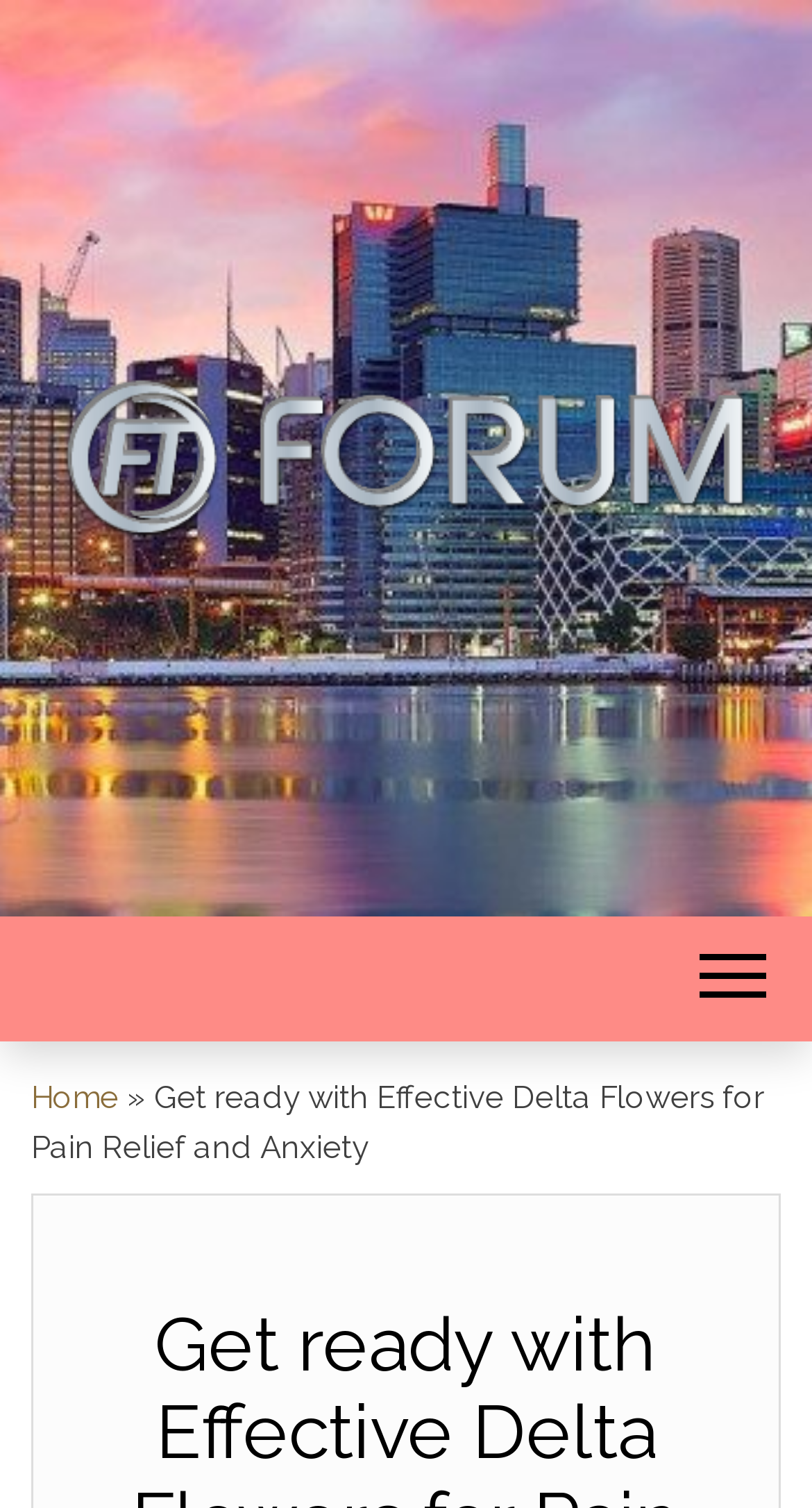Using the description: "Home", identify the bounding box of the corresponding UI element in the screenshot.

[0.038, 0.716, 0.146, 0.74]